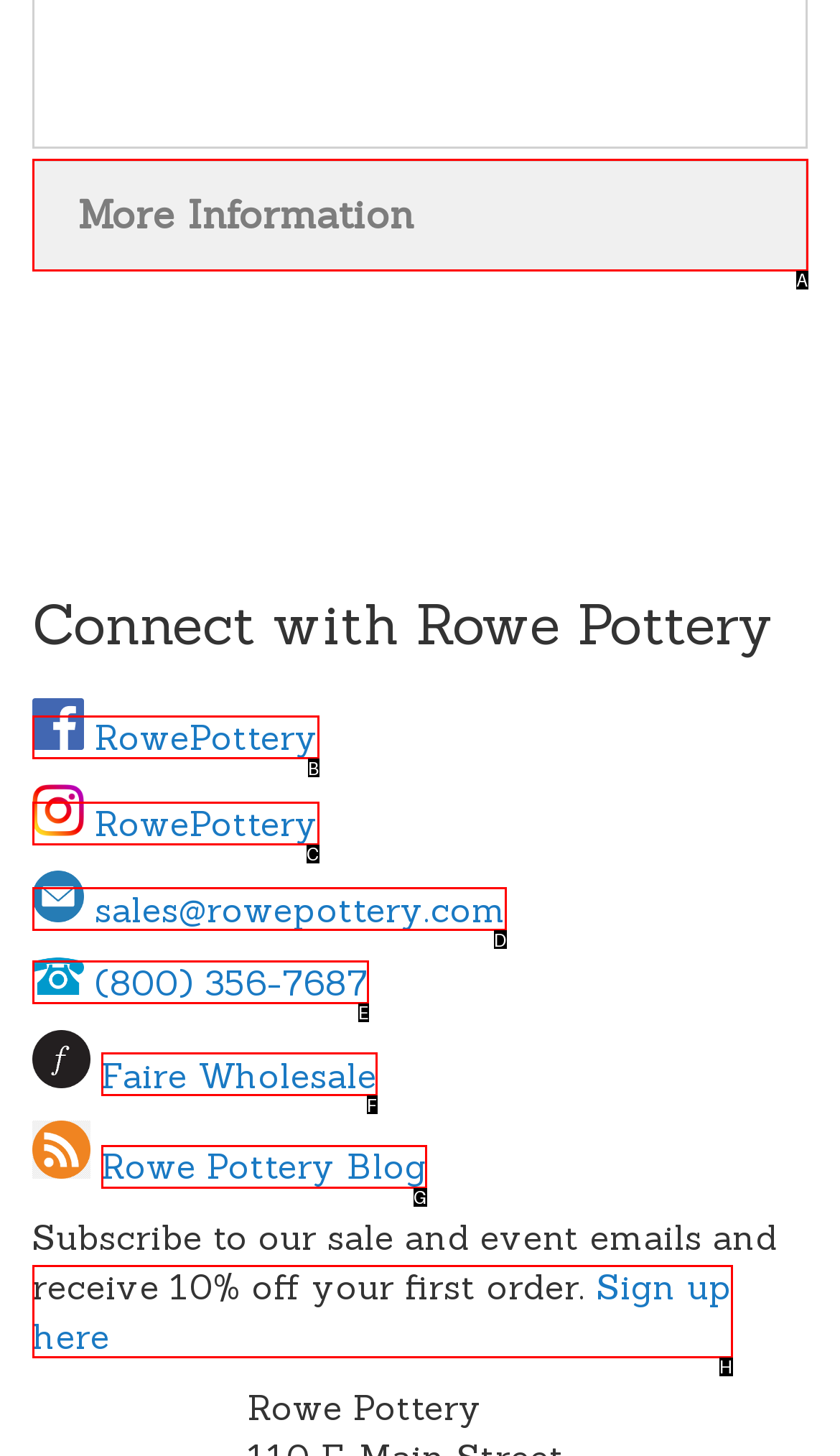Examine the description: RowePottery and indicate the best matching option by providing its letter directly from the choices.

B